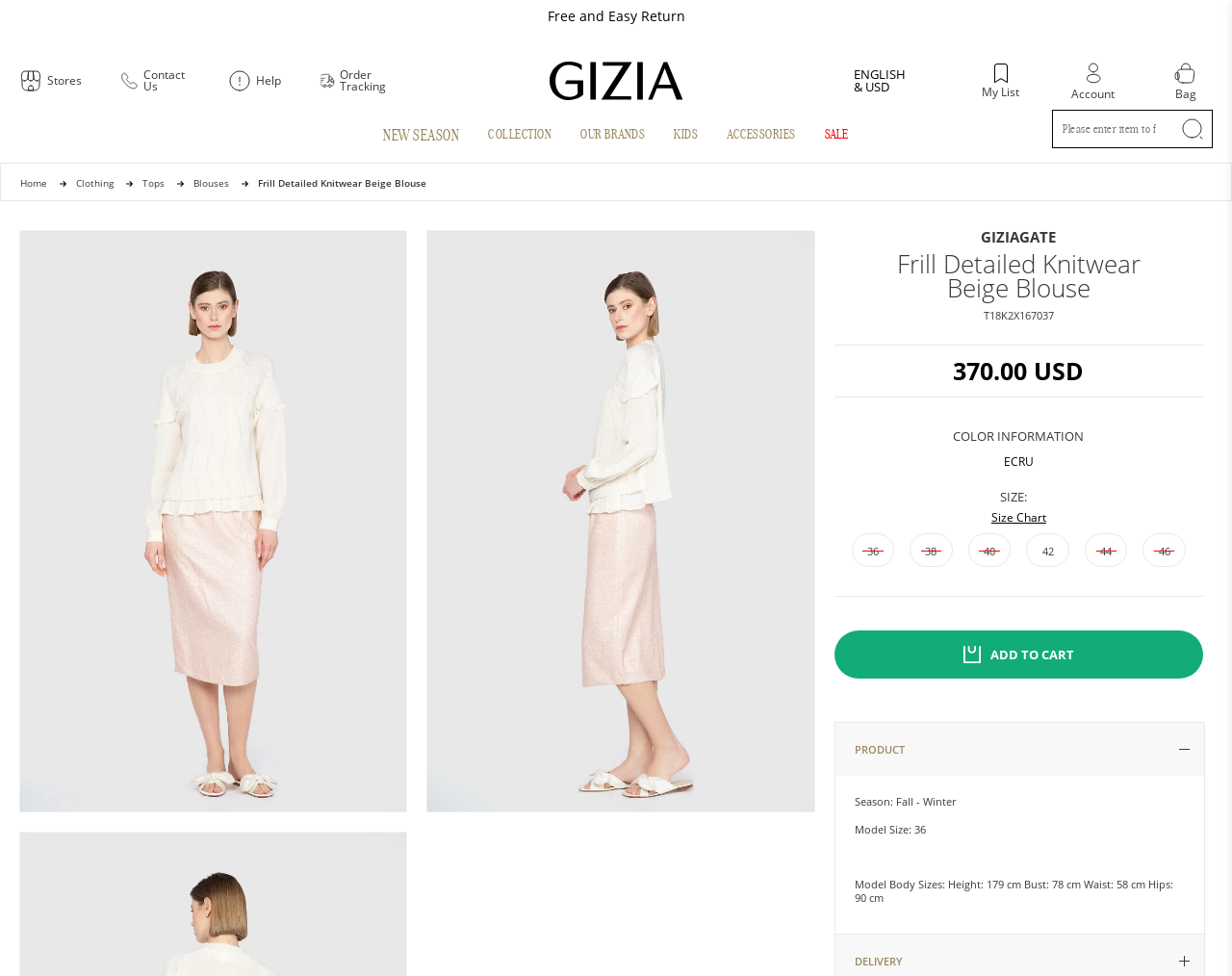What is the purpose of the 'ADD TO CART' button?
Based on the image, provide your answer in one word or phrase.

To add the product to the cart